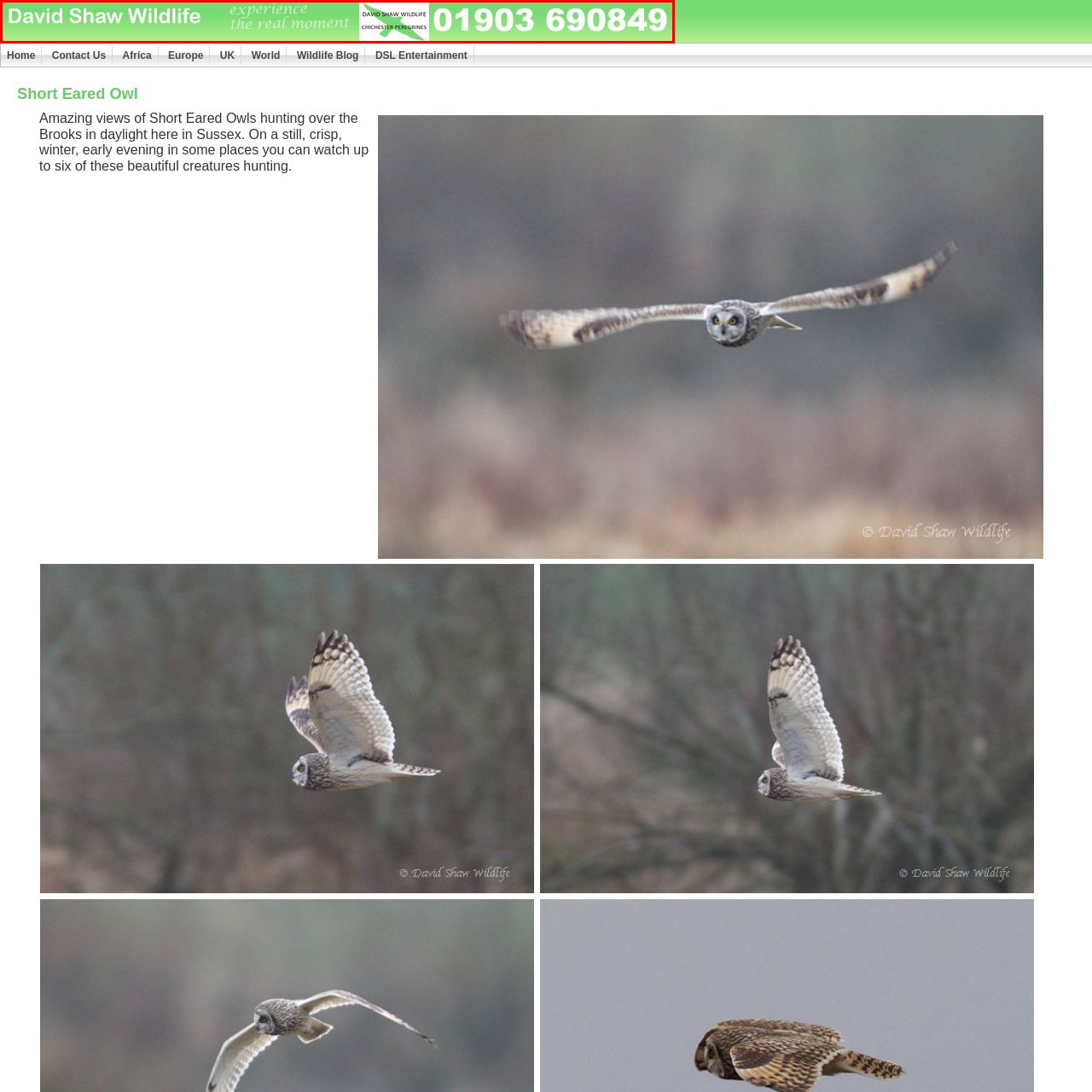What is the name of the wildlife experience?
Focus on the content inside the red bounding box and offer a detailed explanation.

The logo on the right side of the banner includes the name 'David Shaw Wildlife', which suggests that this is the name of the wildlife experience being promoted.